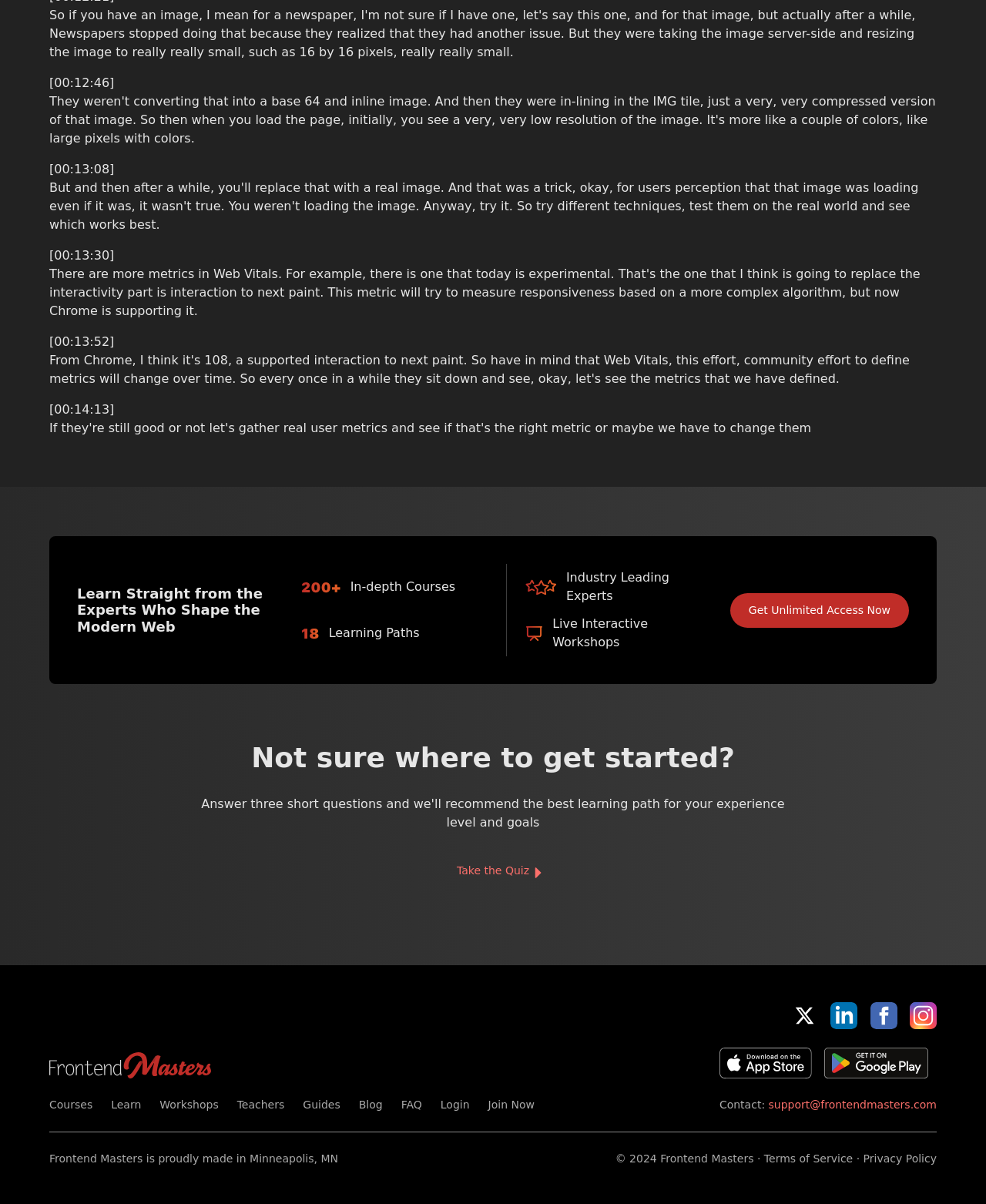Please mark the clickable region by giving the bounding box coordinates needed to complete this instruction: "Get unlimited access now".

[0.741, 0.492, 0.922, 0.521]